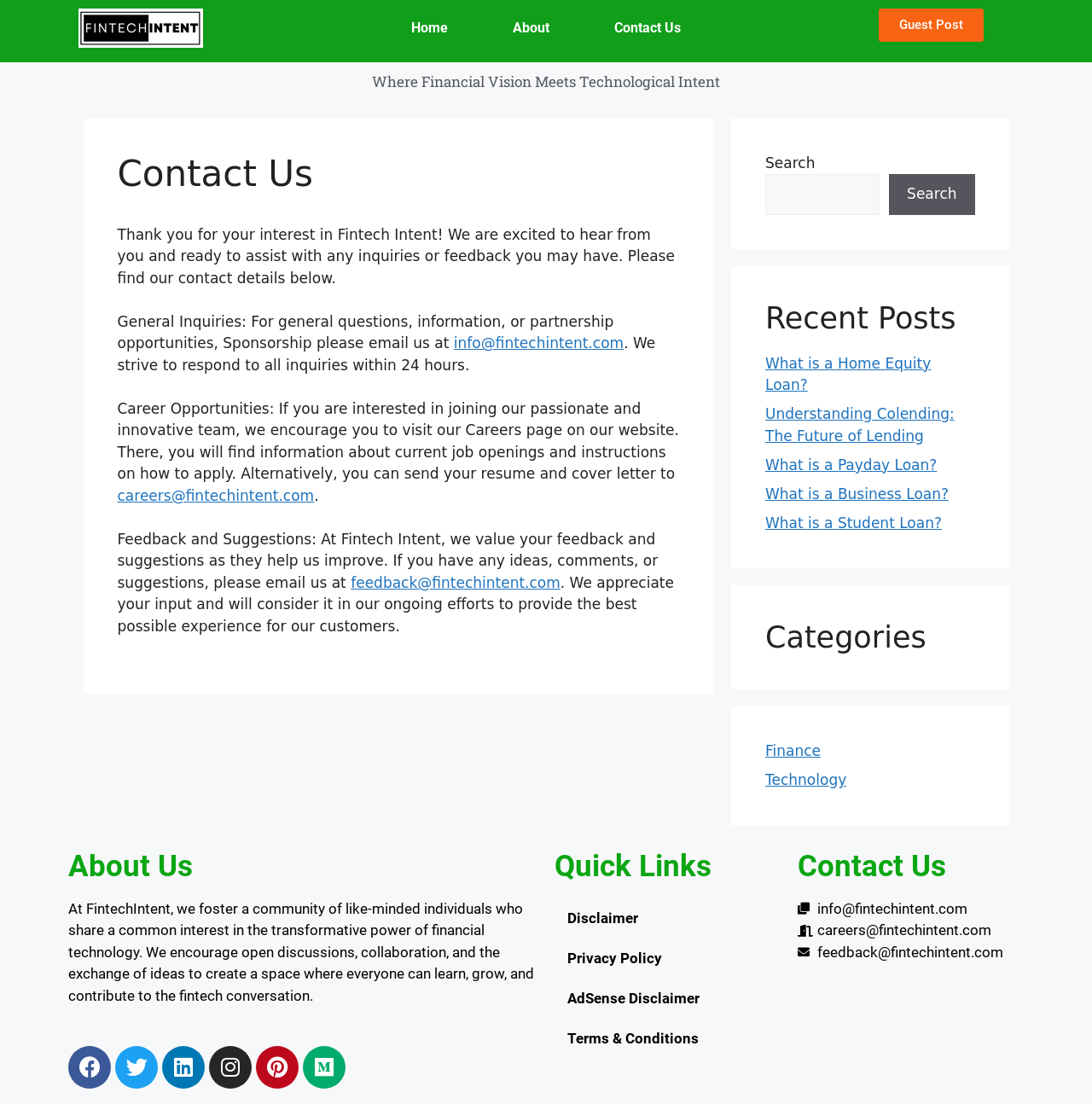Identify the bounding box coordinates for the region of the element that should be clicked to carry out the instruction: "Search for something". The bounding box coordinates should be four float numbers between 0 and 1, i.e., [left, top, right, bottom].

[0.701, 0.158, 0.806, 0.194]